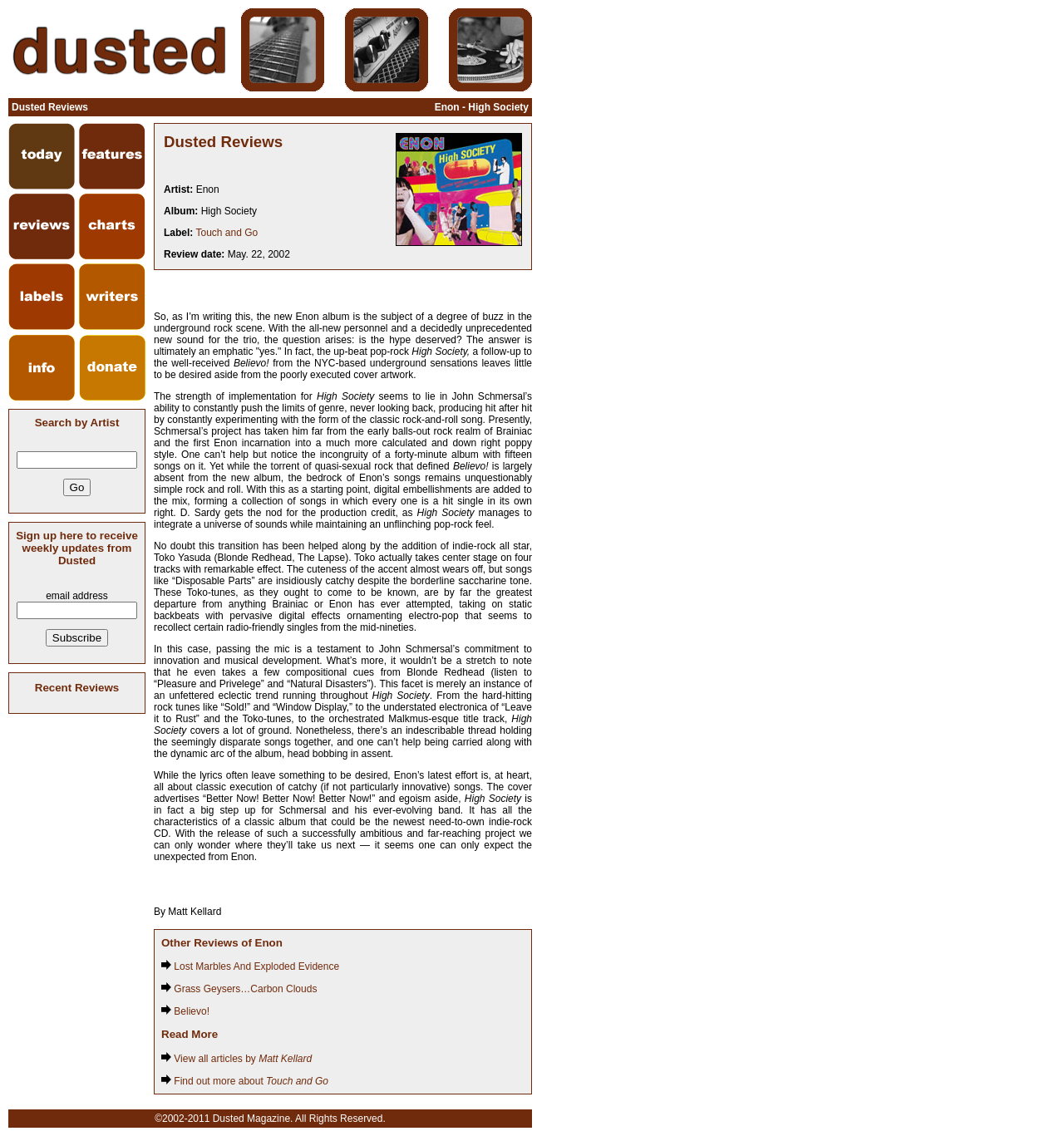Pinpoint the bounding box coordinates for the area that should be clicked to perform the following instruction: "Search by Artist".

[0.008, 0.108, 0.137, 0.167]